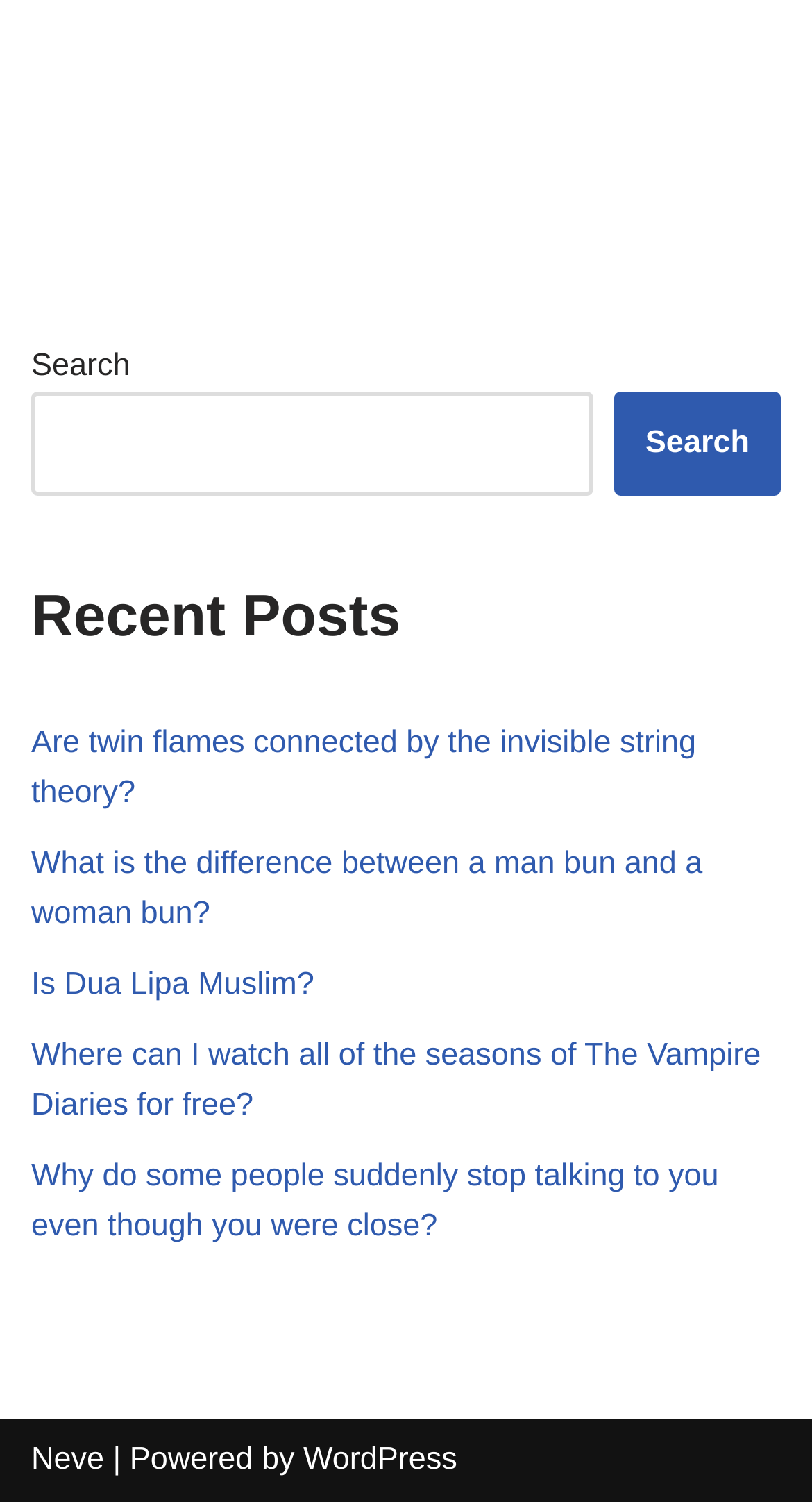How many links are listed under 'Recent Posts'?
Look at the image and respond with a one-word or short phrase answer.

5